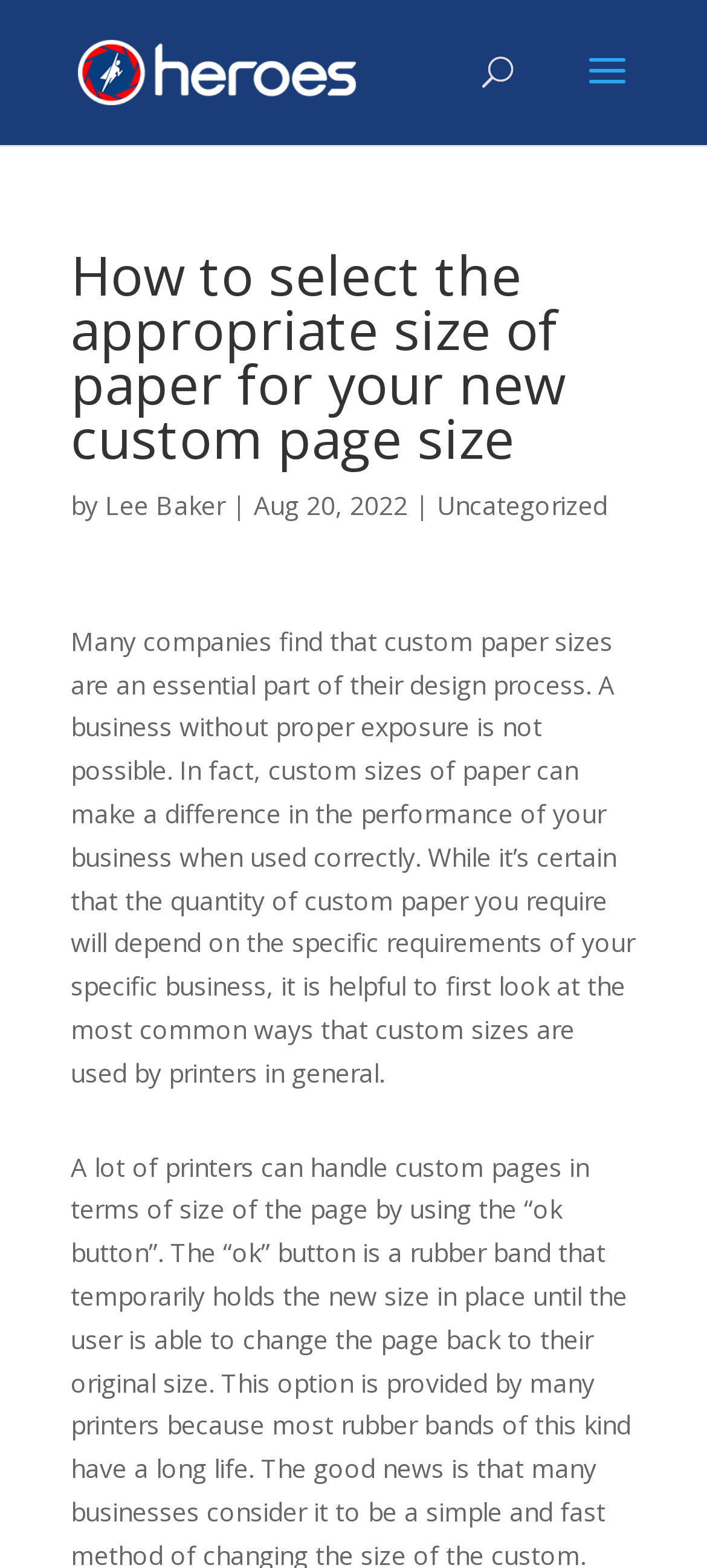What is the topic of the article?
Please give a detailed and thorough answer to the question, covering all relevant points.

The topic of the article can be inferred from the text, which discusses the importance and uses of custom paper sizes in business.